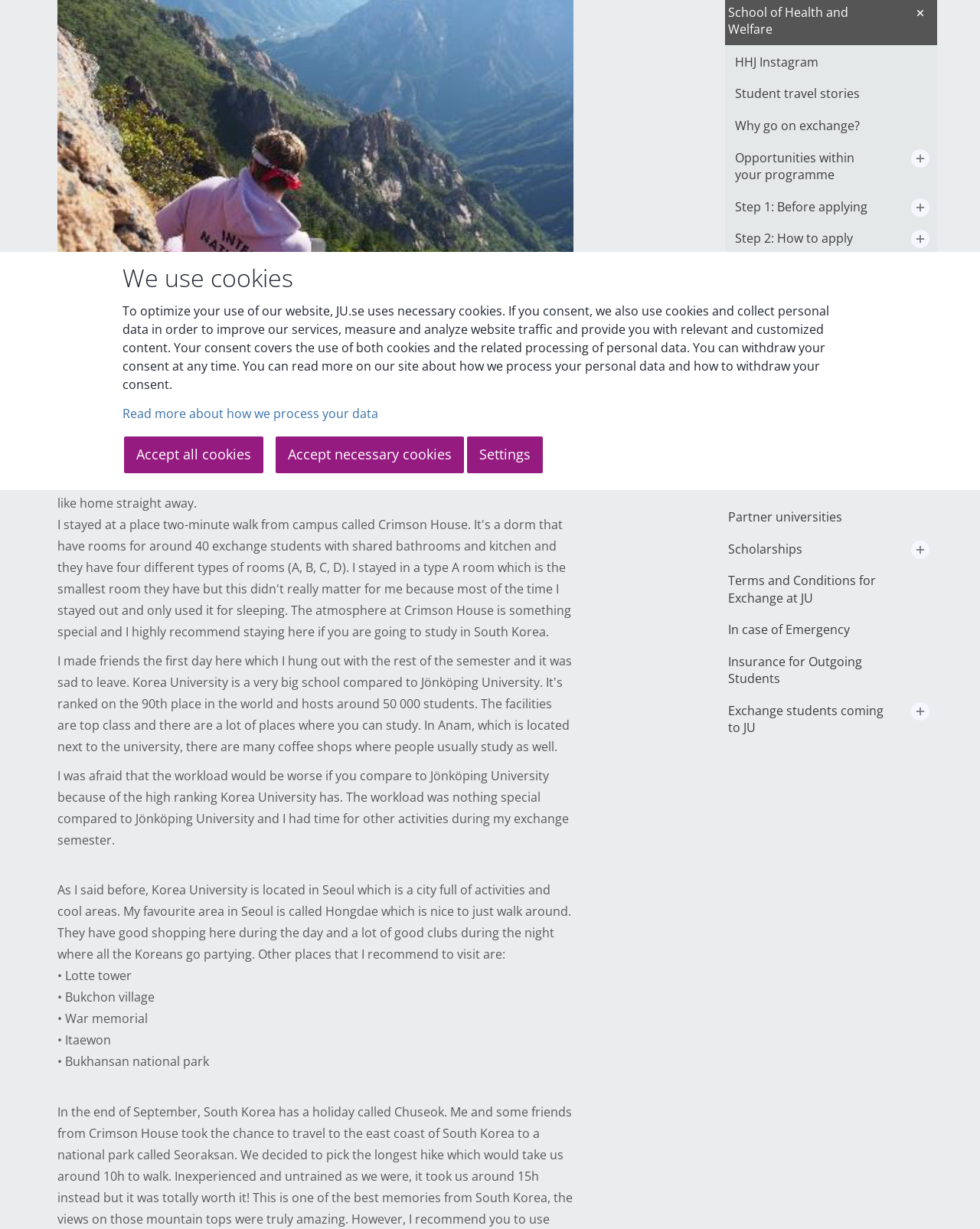Calculate the bounding box coordinates of the UI element given the description: "Step 5: After the exchange".

[0.74, 0.287, 0.902, 0.326]